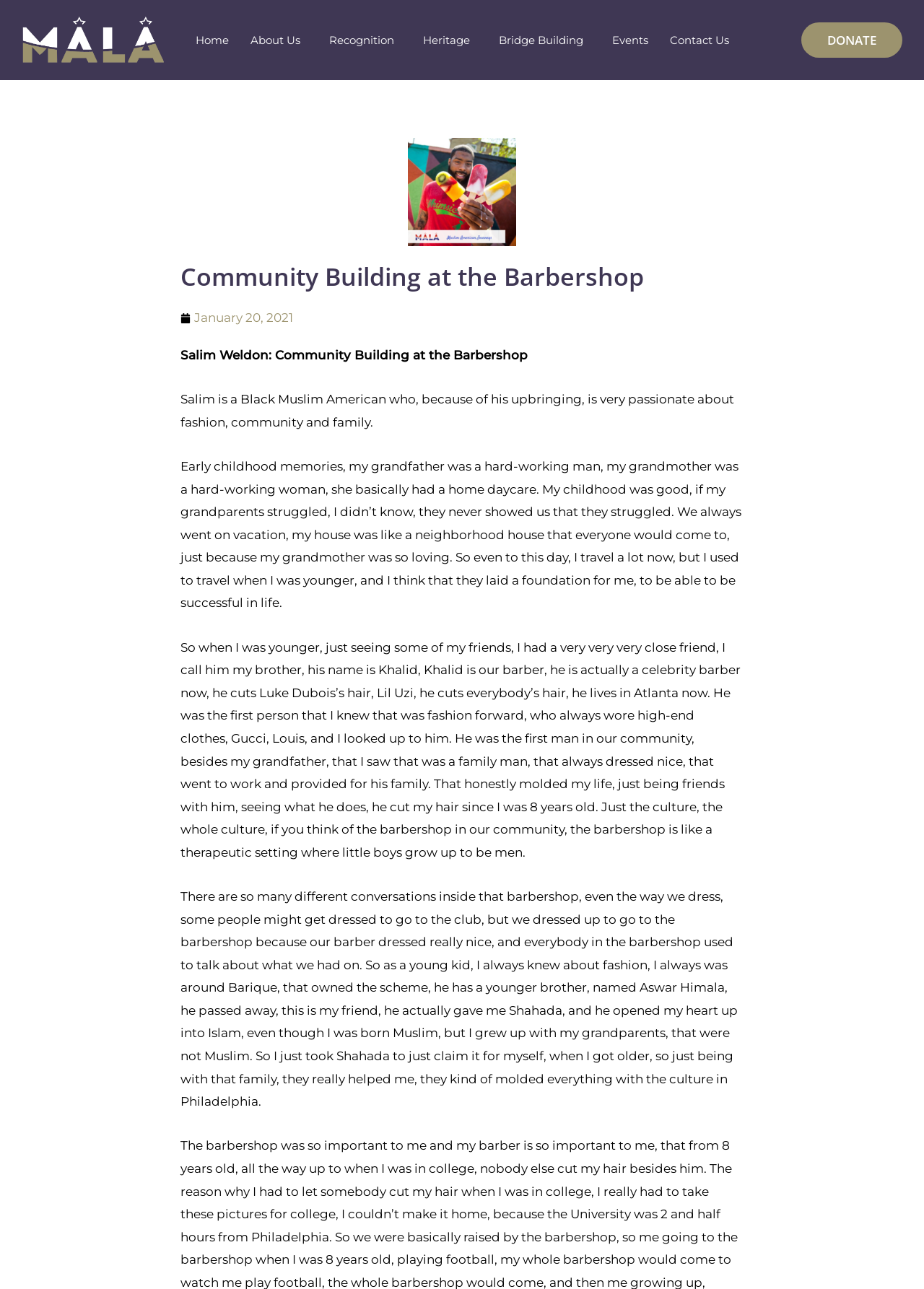What is the occupation of Khalid?
Using the image, provide a concise answer in one word or a short phrase.

Barber